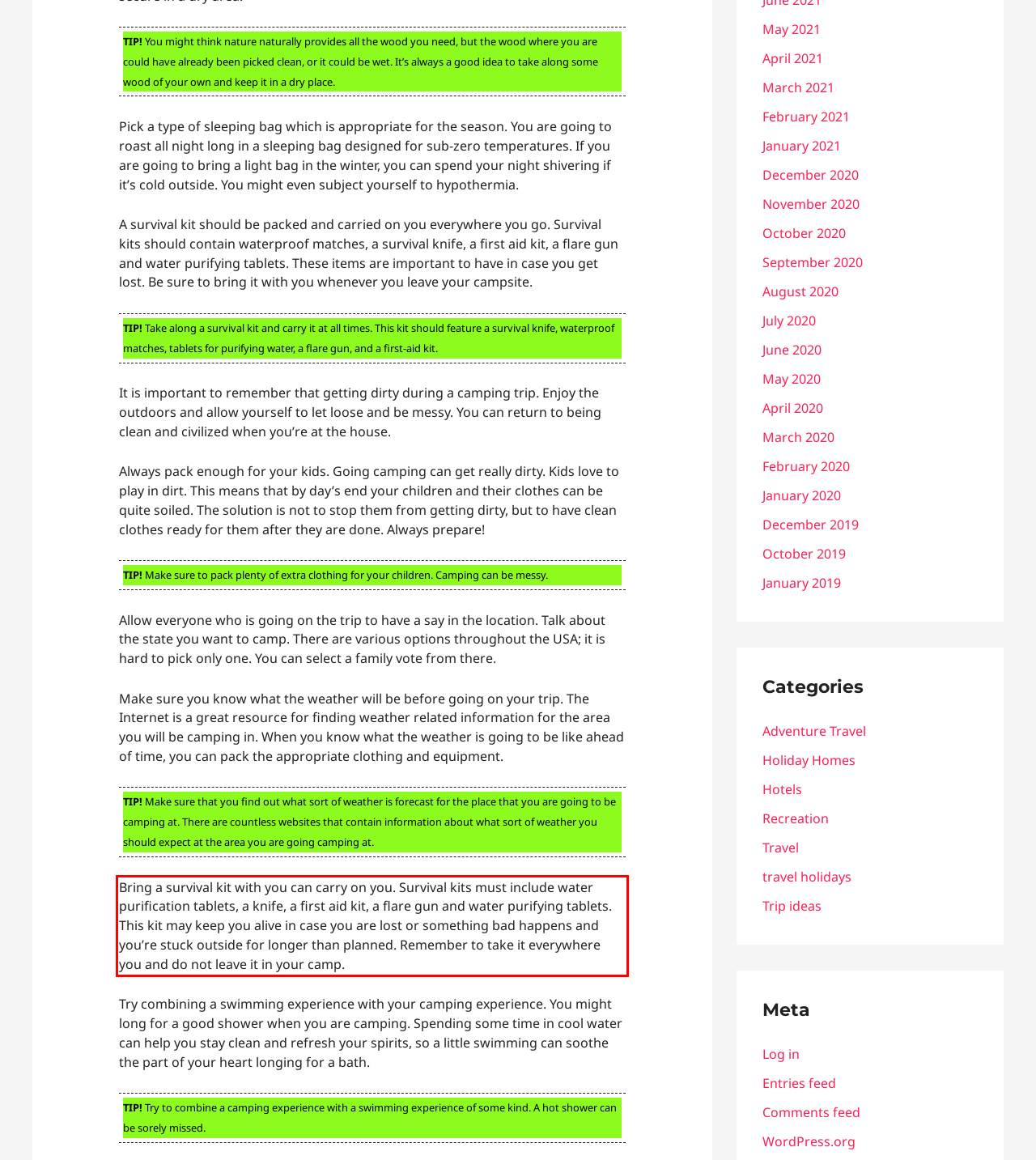Locate the red bounding box in the provided webpage screenshot and use OCR to determine the text content inside it.

Bring a survival kit with you can carry on you. Survival kits must include water purification tablets, a knife, a first aid kit, a flare gun and water purifying tablets. This kit may keep you alive in case you are lost or something bad happens and you’re stuck outside for longer than planned. Remember to take it everywhere you and do not leave it in your camp.